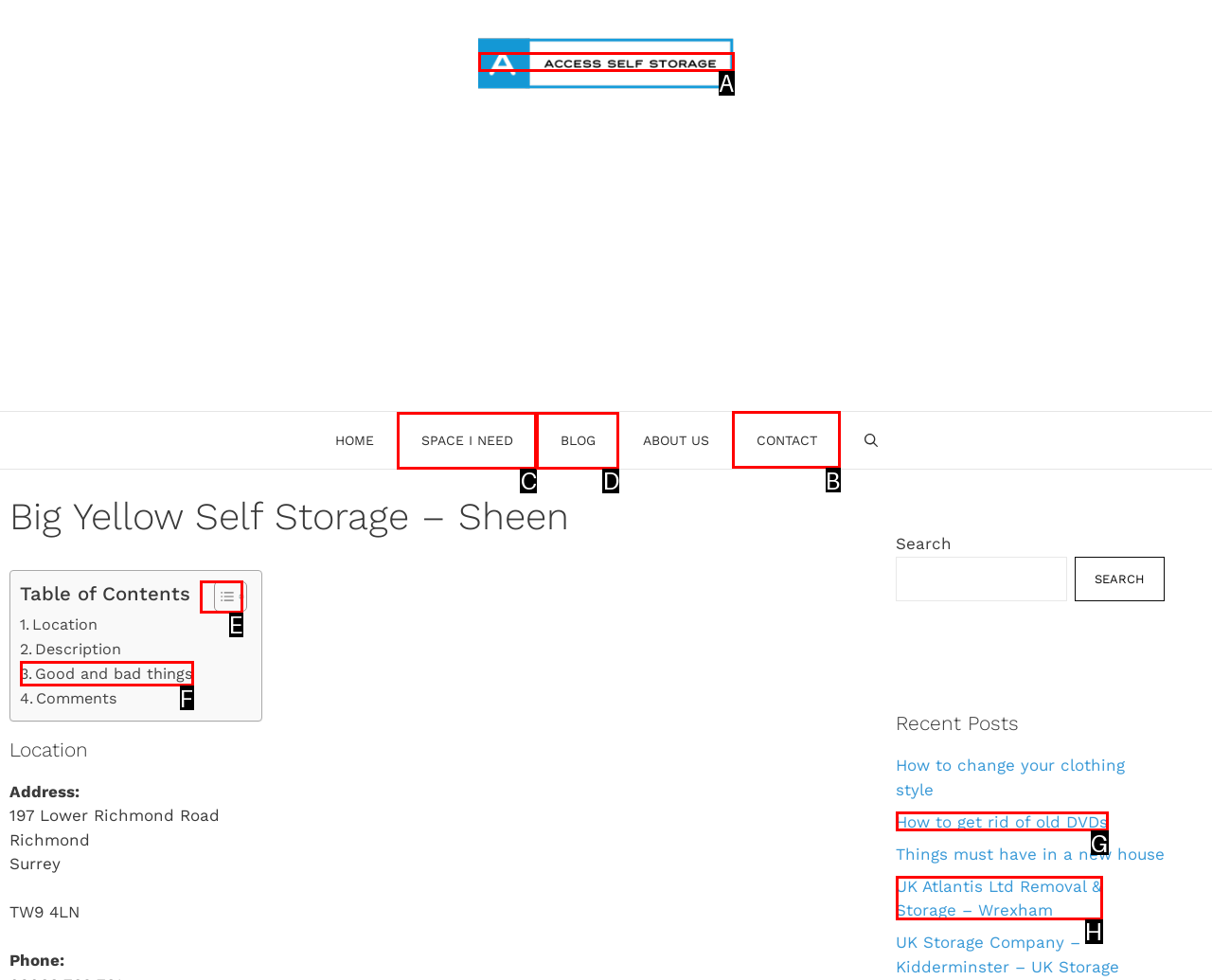Choose the HTML element that needs to be clicked for the given task: Click on the 'CONTACT' link Respond by giving the letter of the chosen option.

B